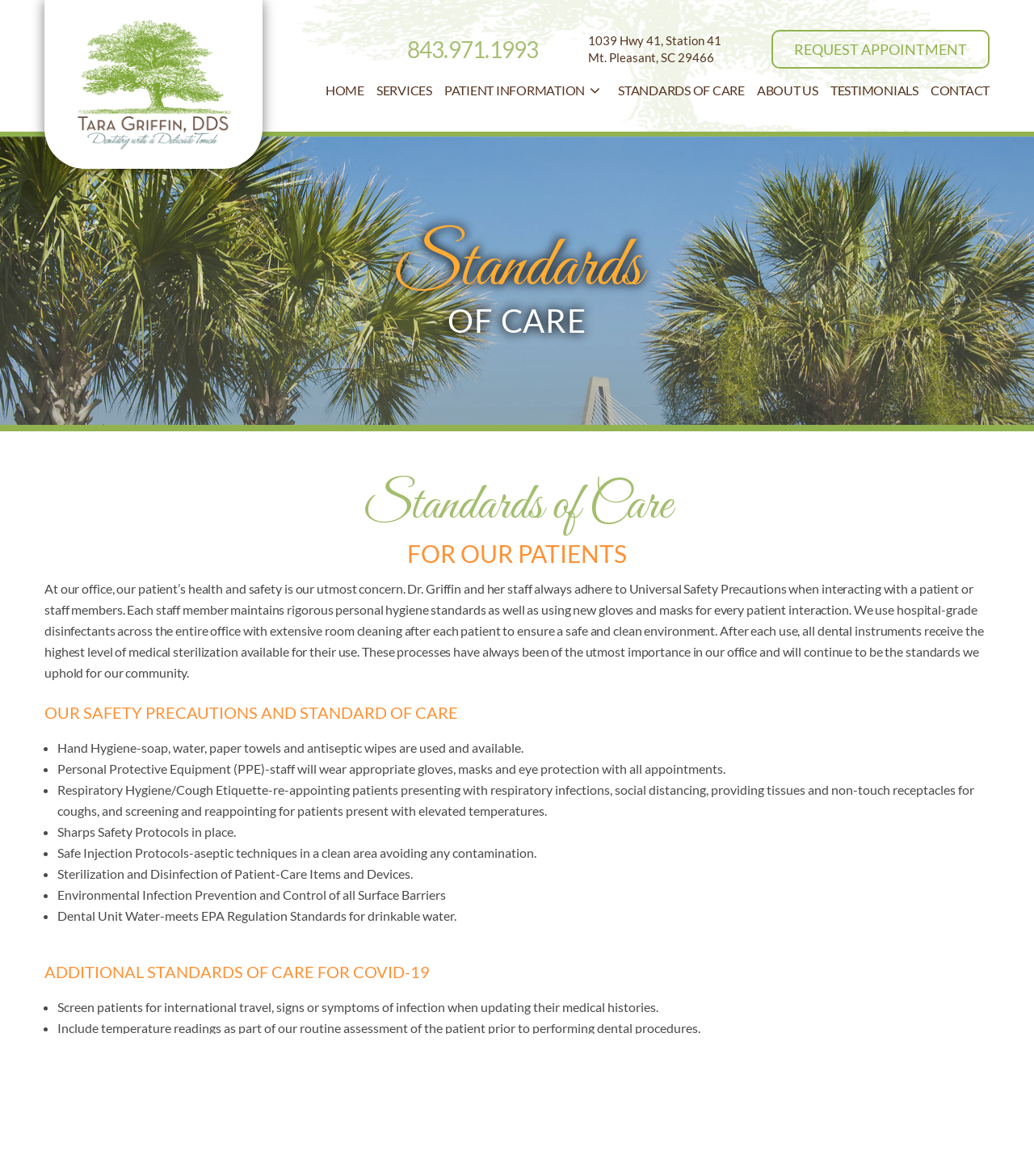Please find the bounding box coordinates of the element that you should click to achieve the following instruction: "Get in touch through CONTACT". The coordinates should be presented as four float numbers between 0 and 1: [left, top, right, bottom].

[0.894, 0.07, 0.957, 0.083]